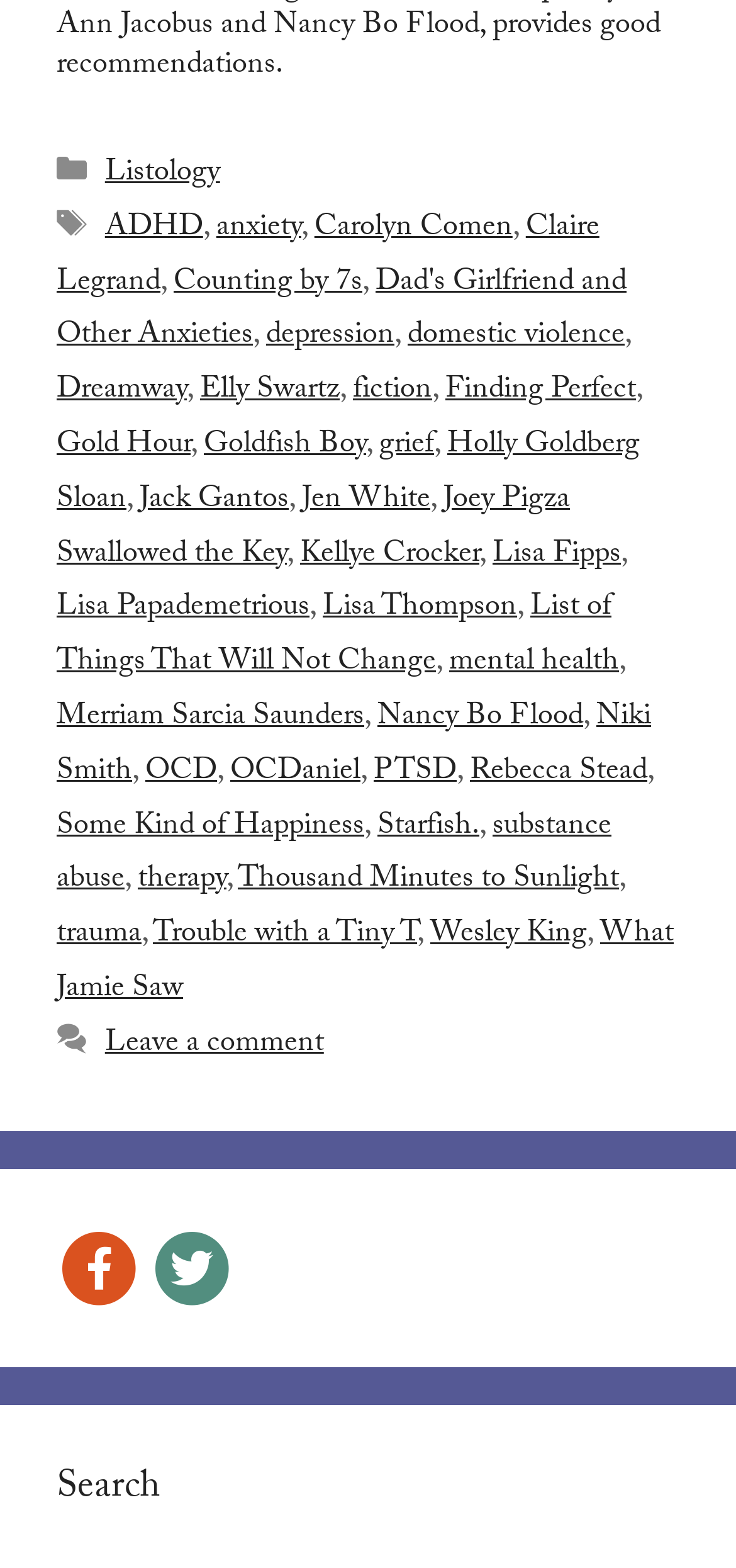What is the function of the 'Search' heading?
Refer to the image and offer an in-depth and detailed answer to the question.

The 'Search' heading is likely a search bar or function that allows users to search for specific keywords or topics within the webpage, making it easier to find relevant information.